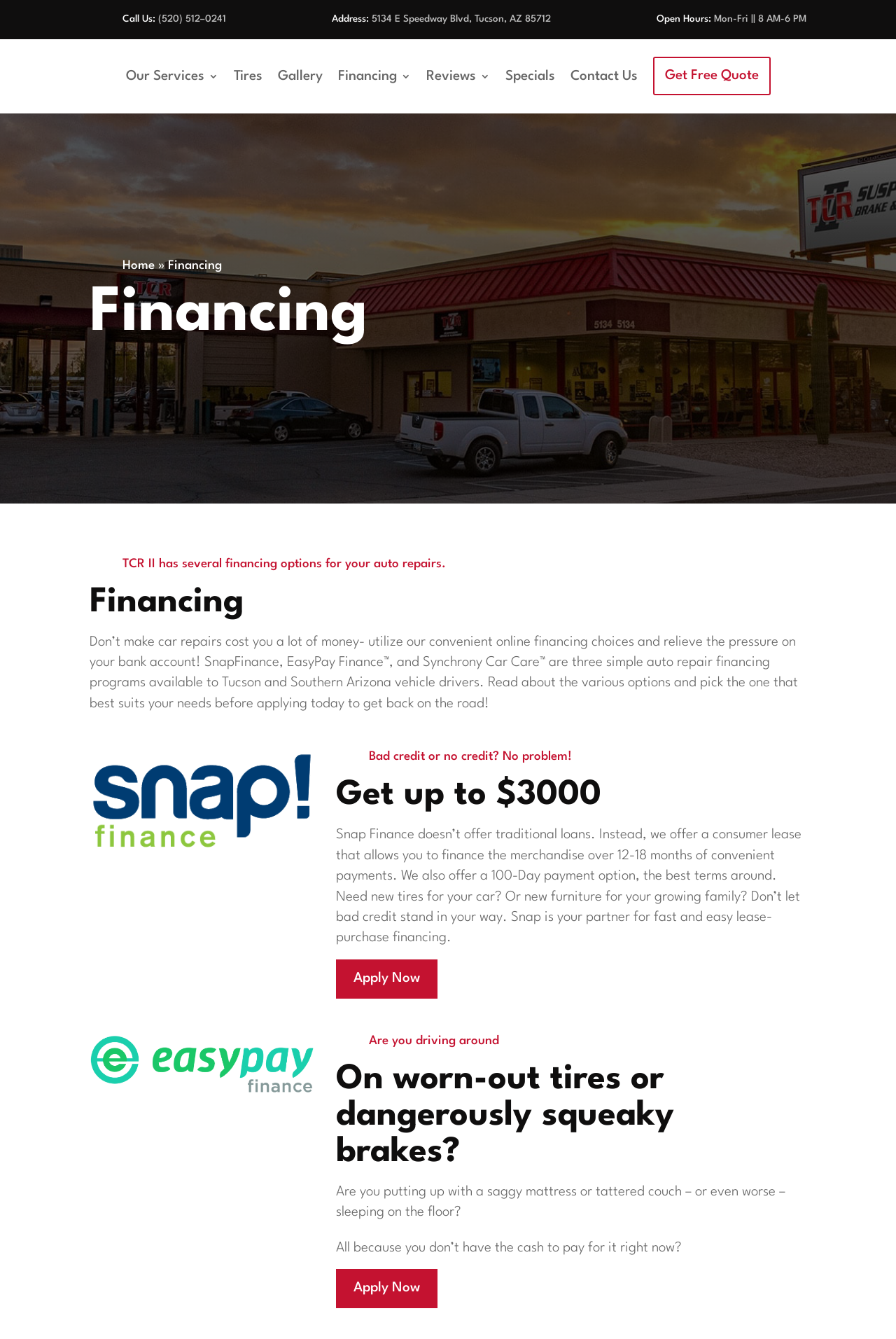Please identify the bounding box coordinates of the element I need to click to follow this instruction: "Click 'Financing'".

[0.188, 0.194, 0.248, 0.203]